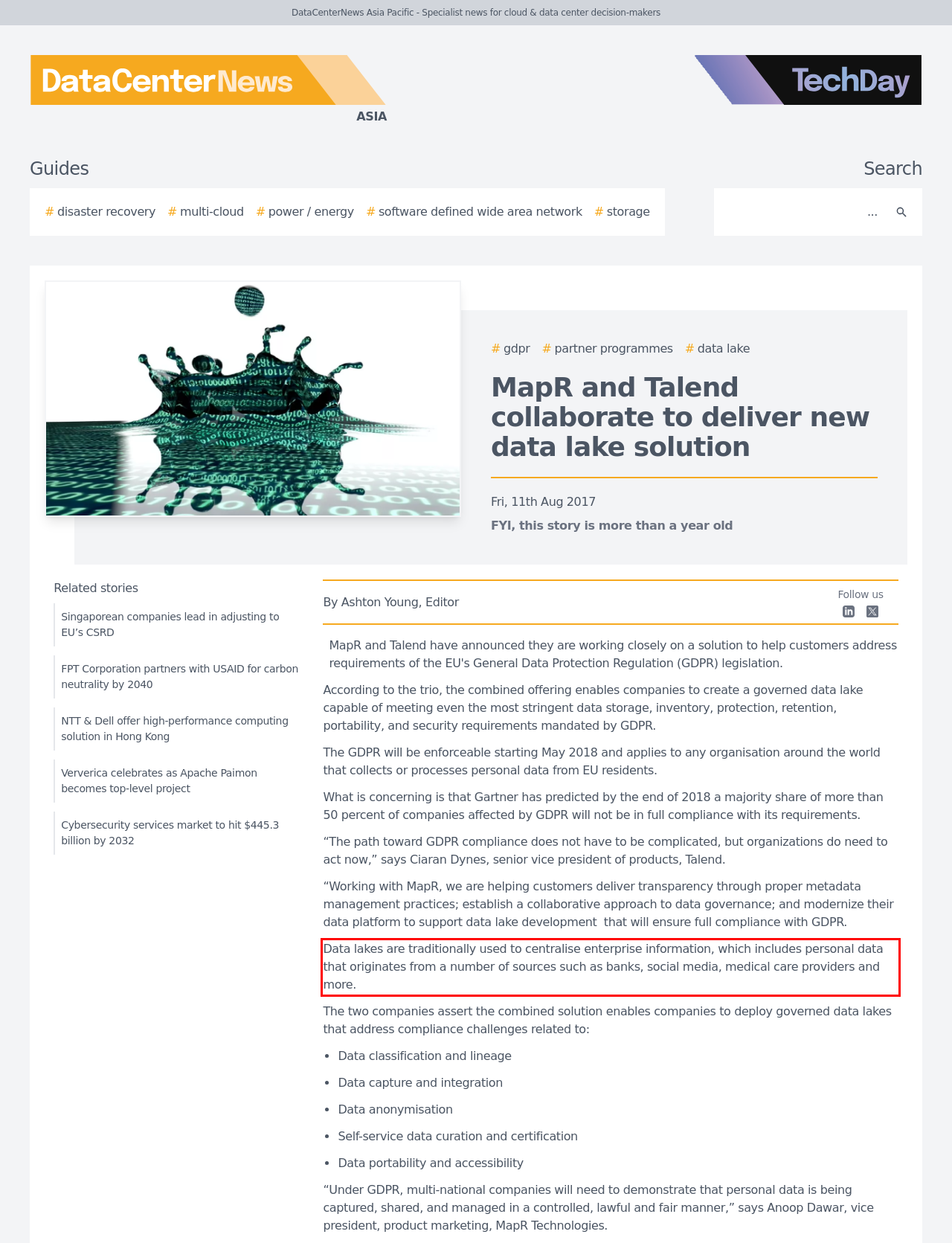You have a screenshot of a webpage with a red bounding box. Use OCR to generate the text contained within this red rectangle.

Data lakes are traditionally used to centralise enterprise information, which includes personal data that originates from a number of sources such as banks, social media, medical care providers and more.